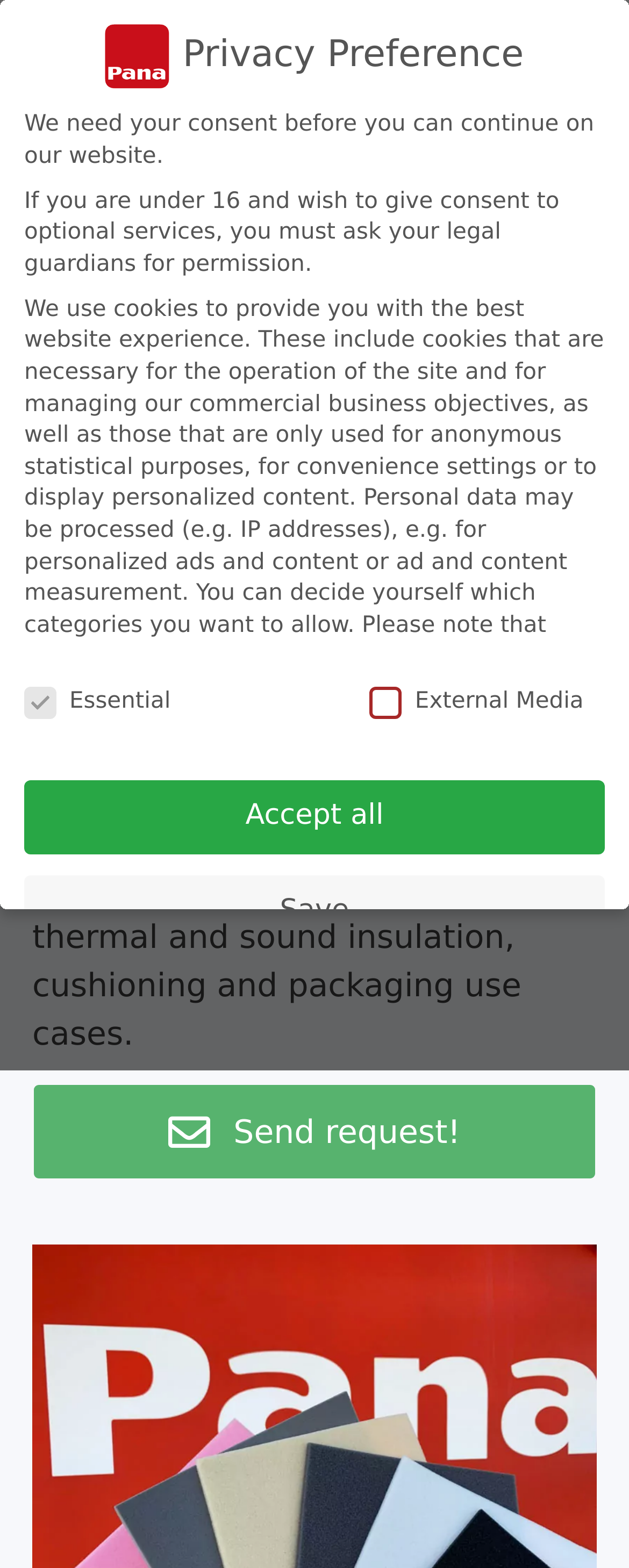Determine the bounding box coordinates for the clickable element required to fulfill the instruction: "Click the 'Materials' link". Provide the coordinates as four float numbers between 0 and 1, i.e., [left, top, right, bottom].

[0.506, 0.169, 0.694, 0.188]